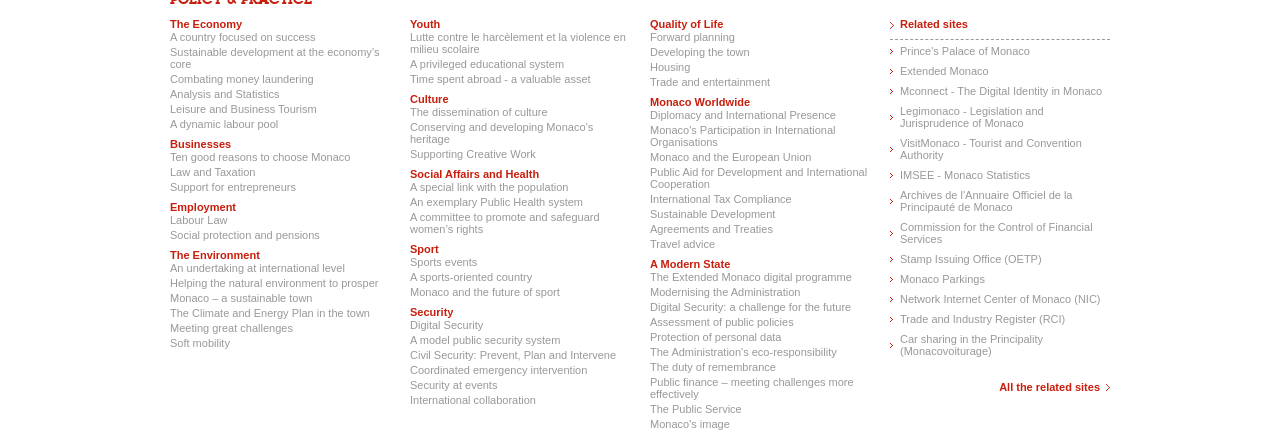Find the bounding box coordinates for the UI element whose description is: "Protection of personal data". The coordinates should be four float numbers between 0 and 1, in the format [left, top, right, bottom].

[0.508, 0.756, 0.68, 0.784]